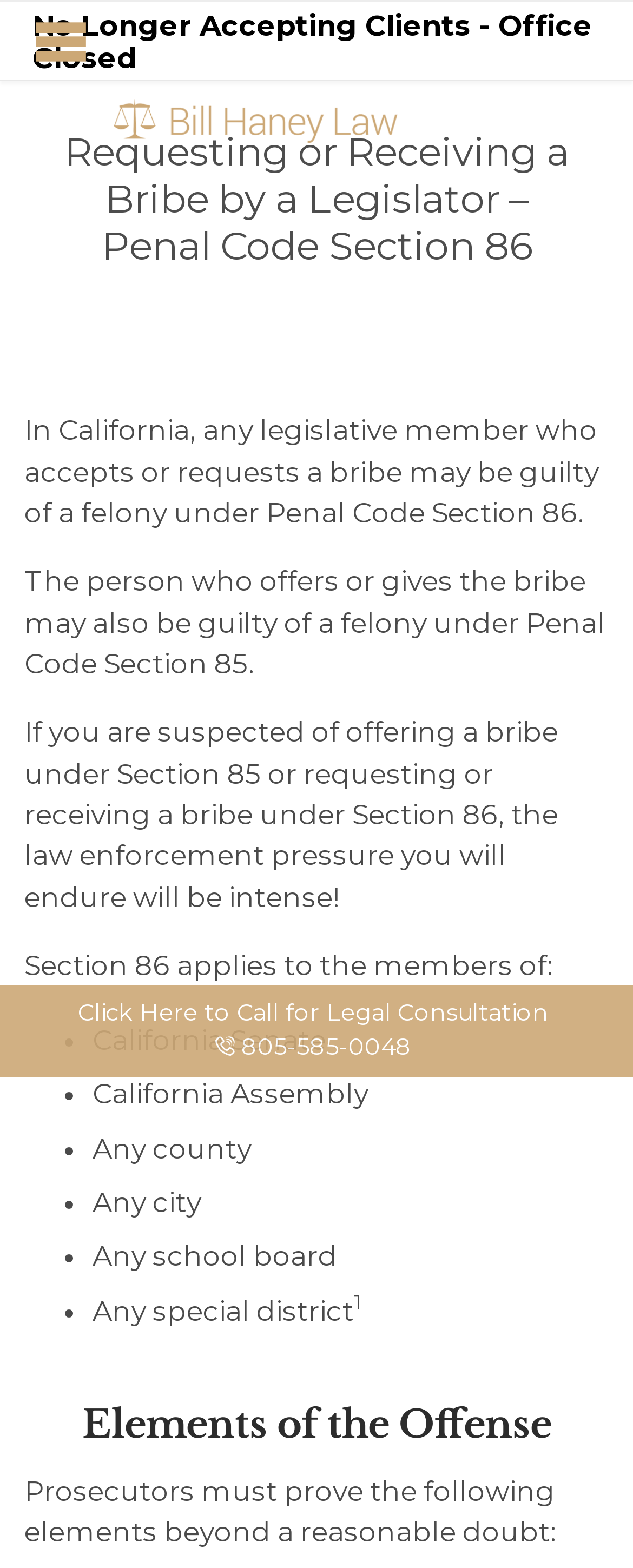What is the penalty for accepting or requesting a bribe?
Please look at the screenshot and answer using one word or phrase.

Felony